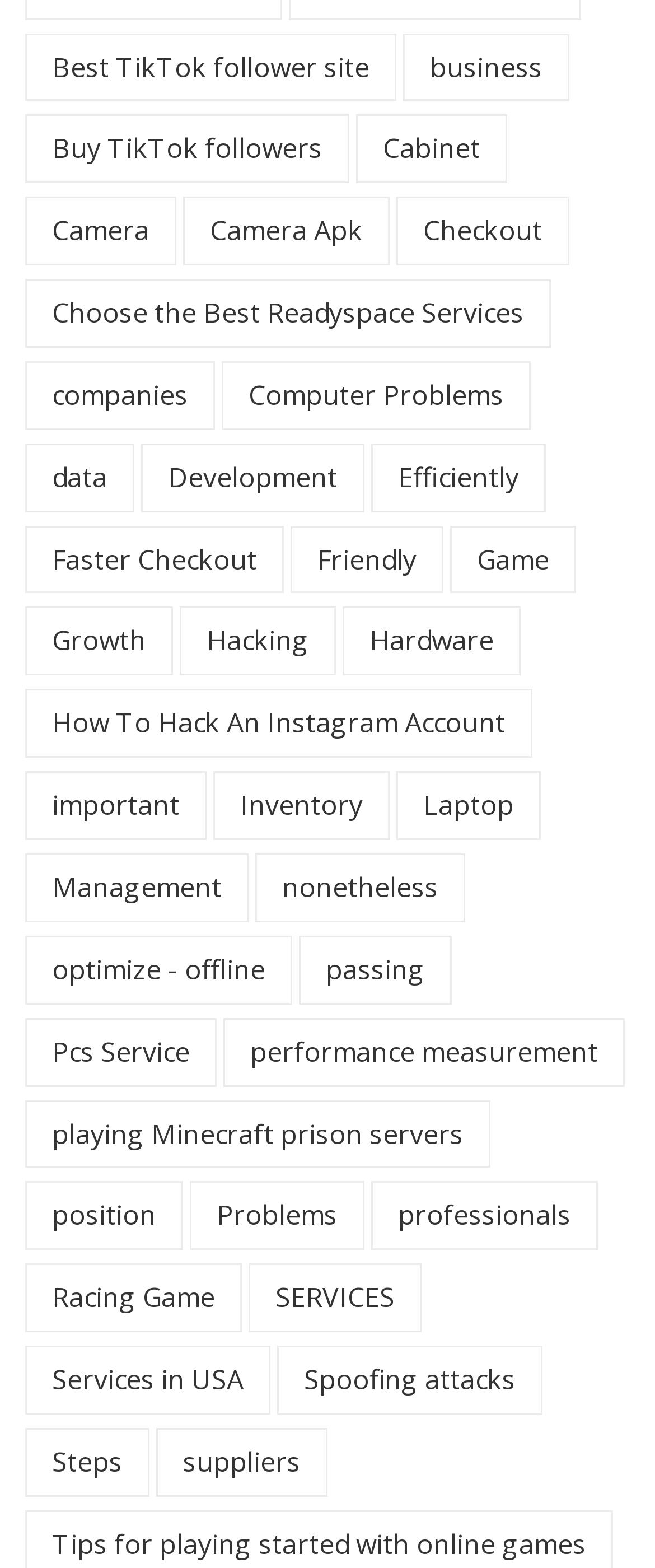Reply to the question below using a single word or brief phrase:
What is the link related to 'TikTok followers'?

Buy TikTok followers